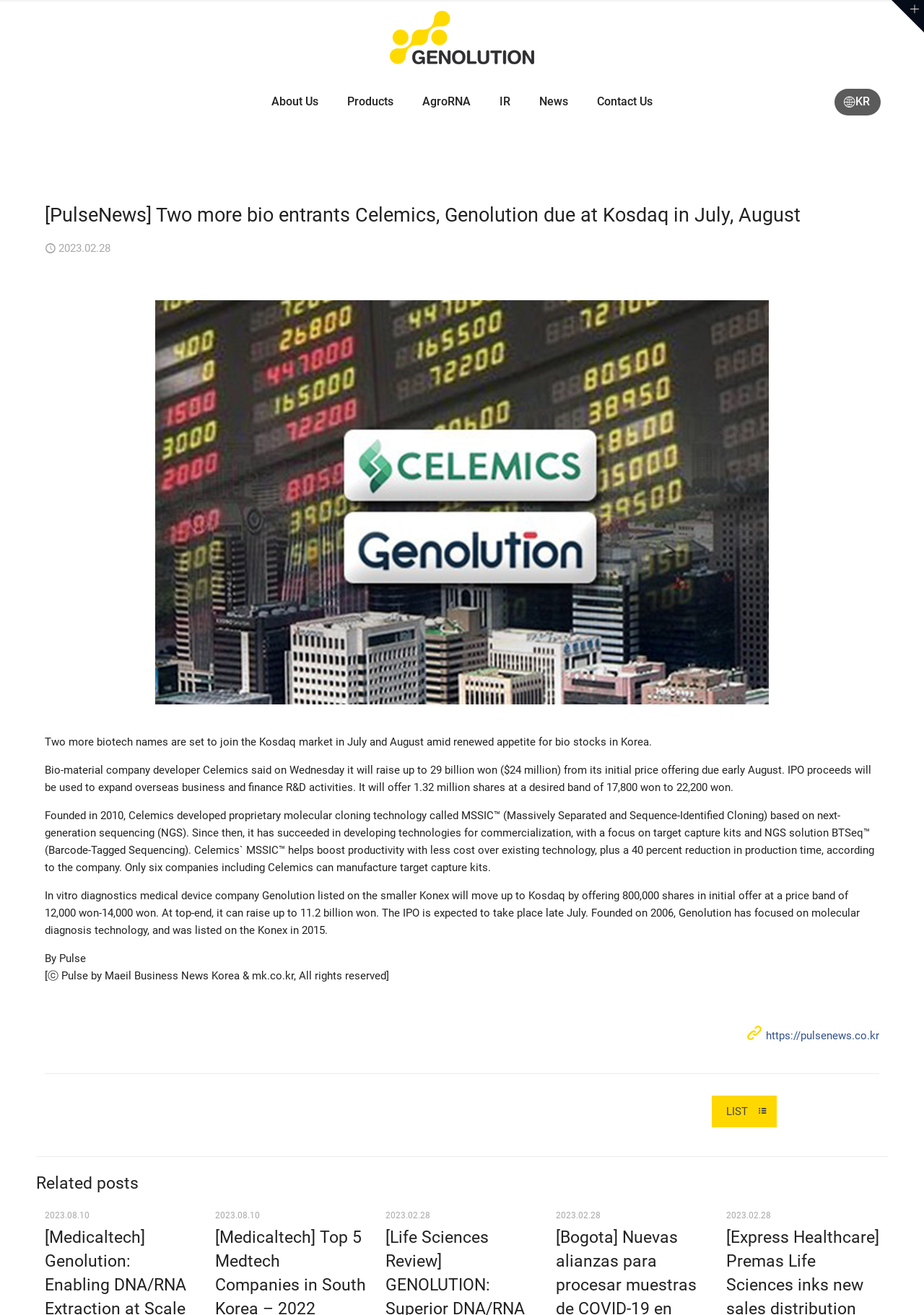Determine the bounding box for the described UI element: "News".

[0.568, 0.061, 0.63, 0.094]